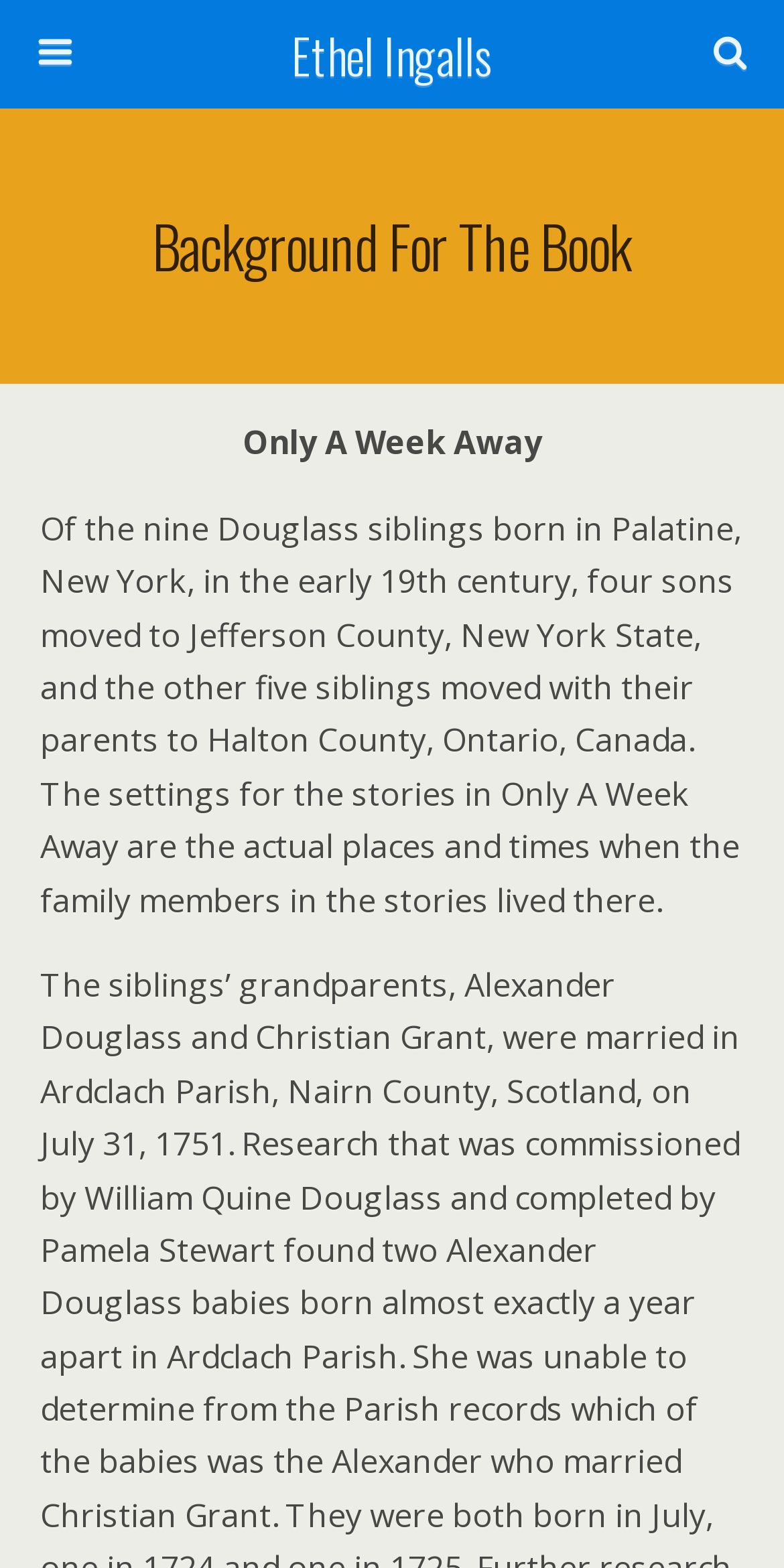Please determine the heading text of this webpage.

Background For The Book